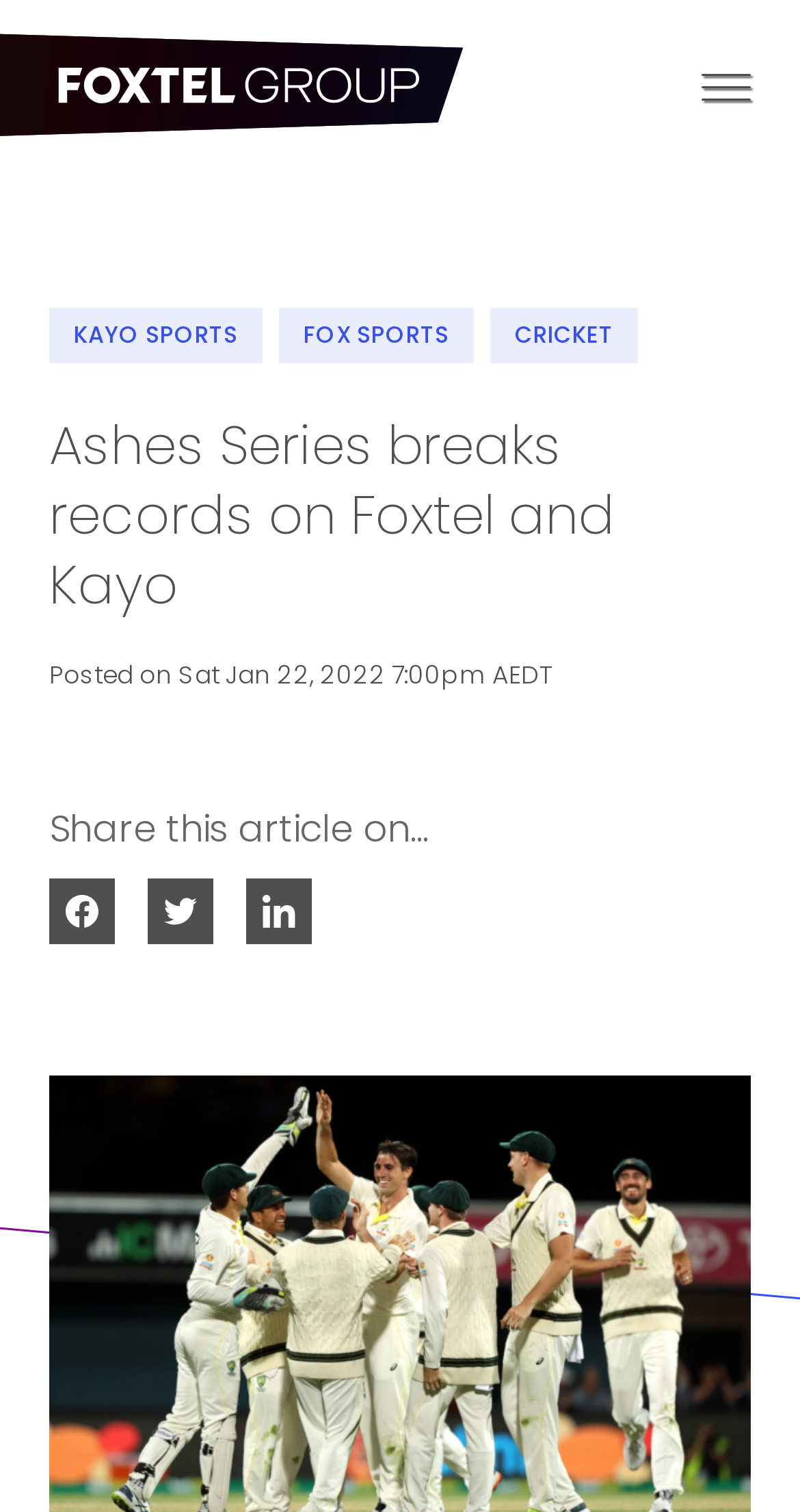Specify the bounding box coordinates of the element's area that should be clicked to execute the given instruction: "Read the news posted on Sat Jan 22, 2022 7:00pm AEDT". The coordinates should be four float numbers between 0 and 1, i.e., [left, top, right, bottom].

[0.062, 0.435, 0.692, 0.458]